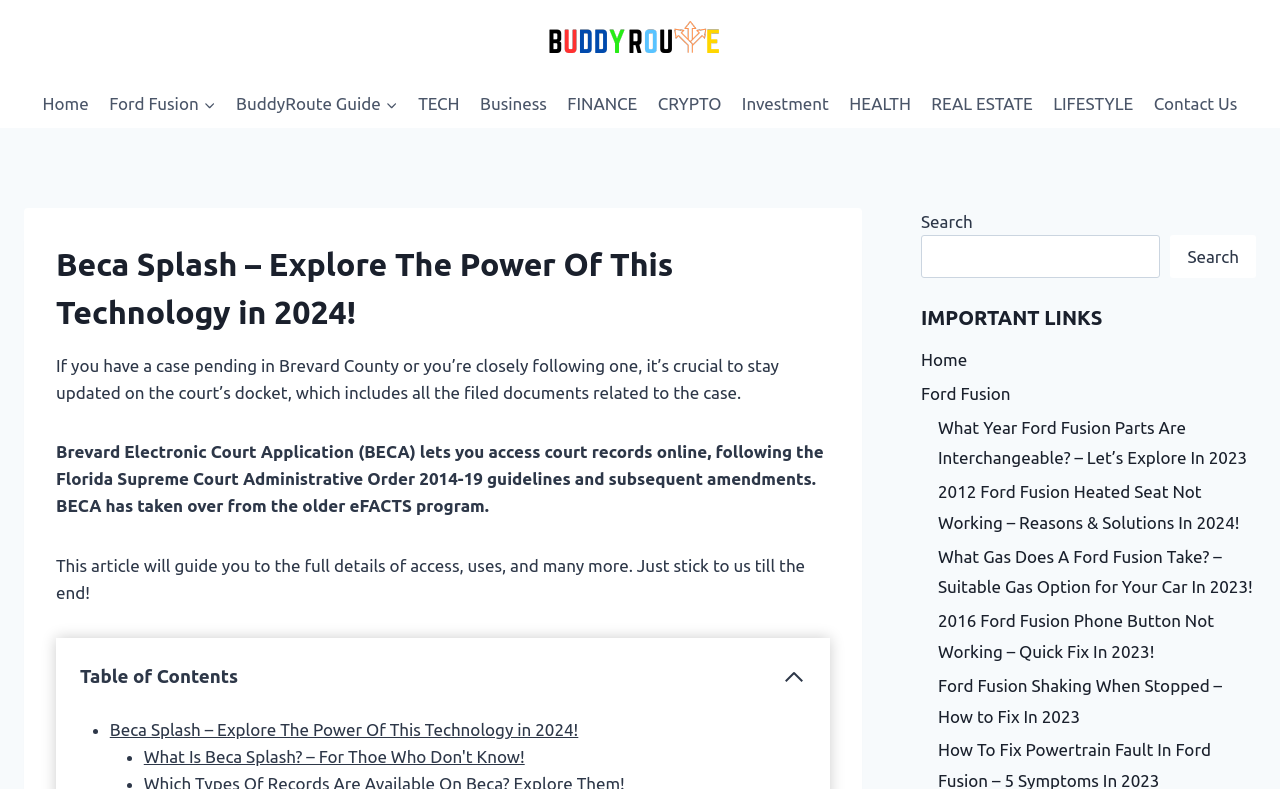Locate and extract the text of the main heading on the webpage.

Beca Splash – Explore The Power Of This Technology in 2024!